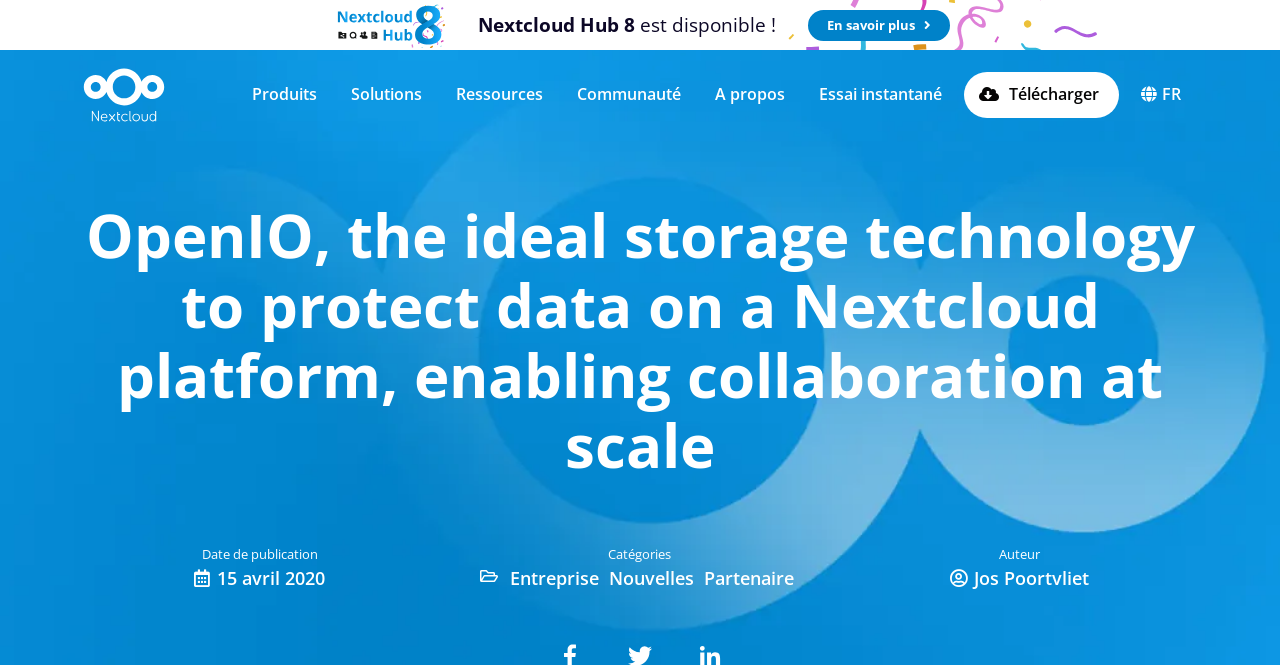Locate the bounding box coordinates of the area that needs to be clicked to fulfill the following instruction: "Download the Nextcloud software". The coordinates should be in the format of four float numbers between 0 and 1, namely [left, top, right, bottom].

[0.753, 0.108, 0.874, 0.177]